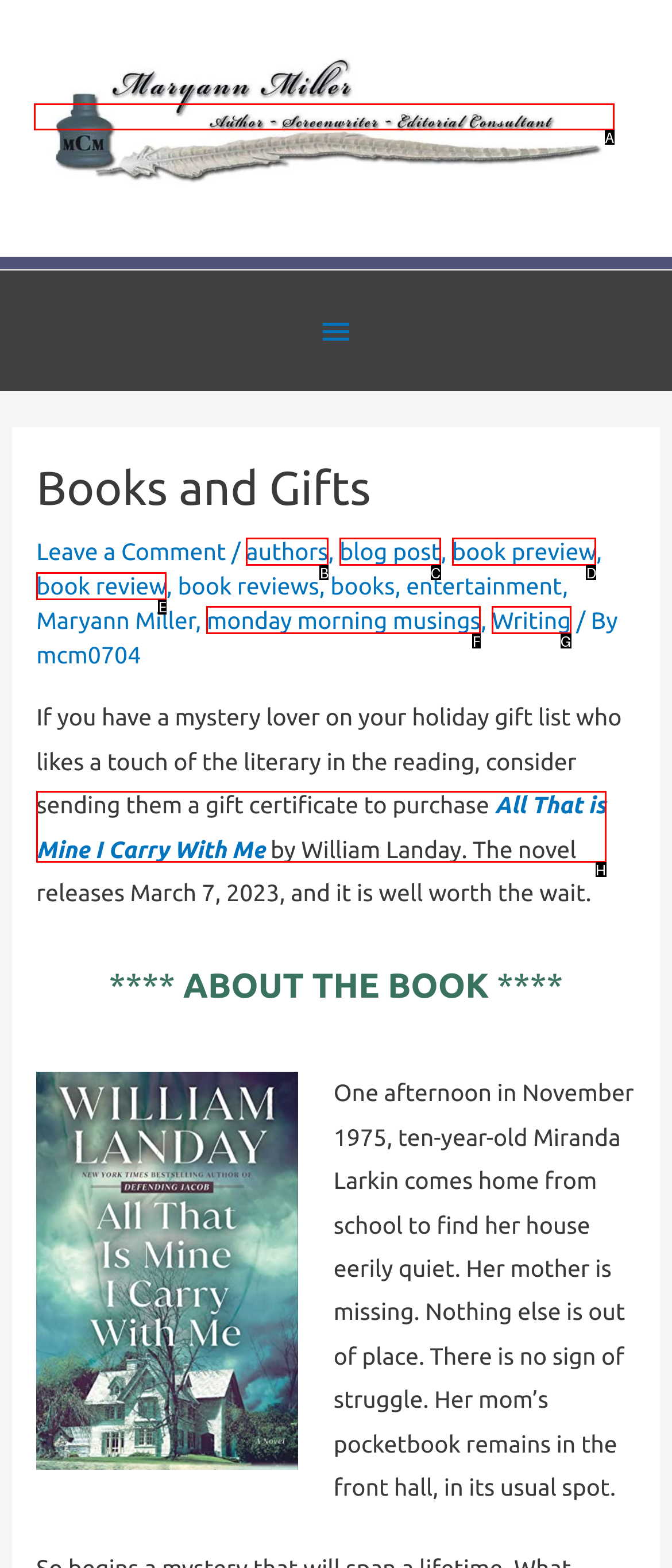What option should you select to complete this task: Click the 'Maryann Writes' link? Indicate your answer by providing the letter only.

A